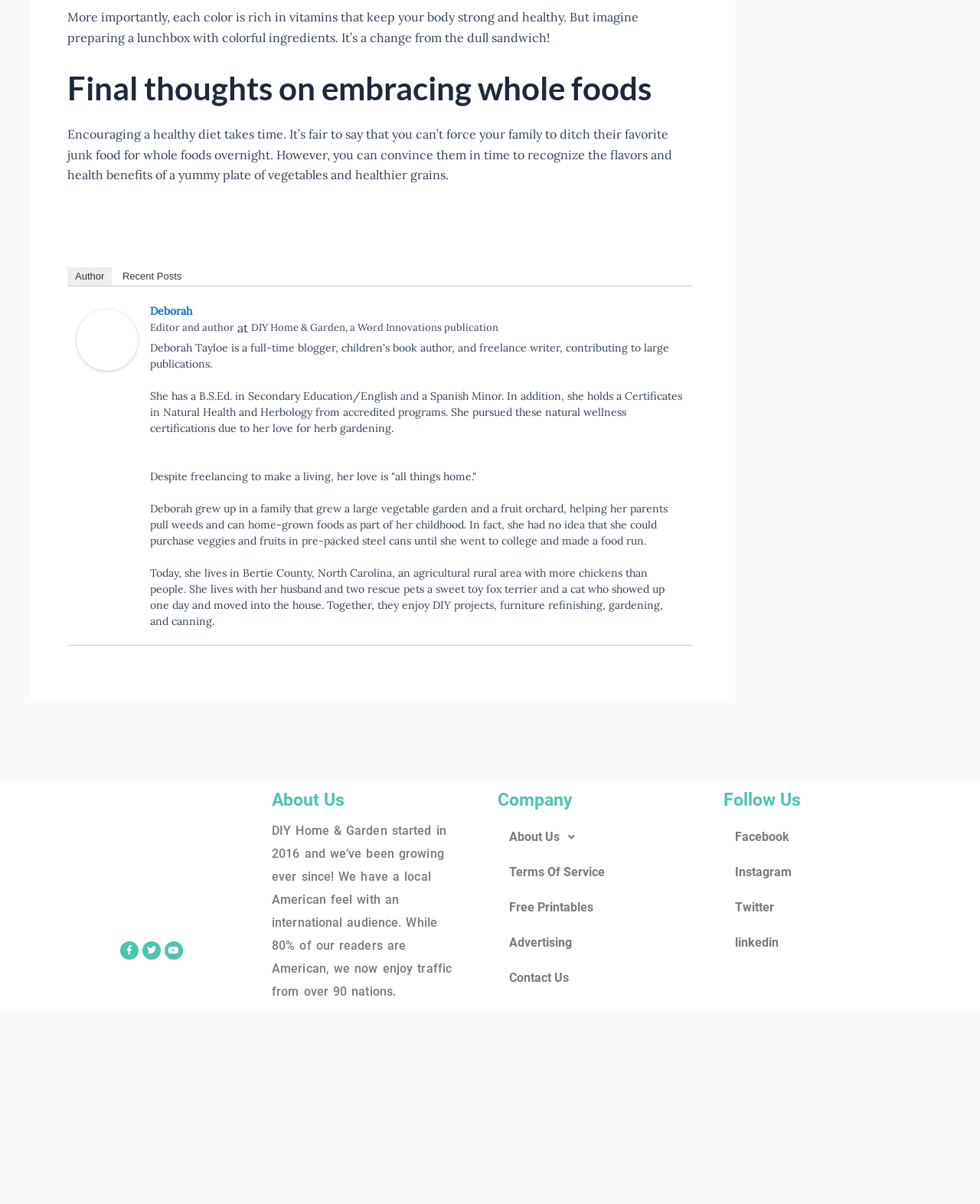Please determine the bounding box coordinates of the element to click on in order to accomplish the following task: "Read about the 'About Us' section". Ensure the coordinates are four float numbers ranging from 0 to 1, i.e., [left, top, right, bottom].

[0.277, 0.655, 0.492, 0.674]